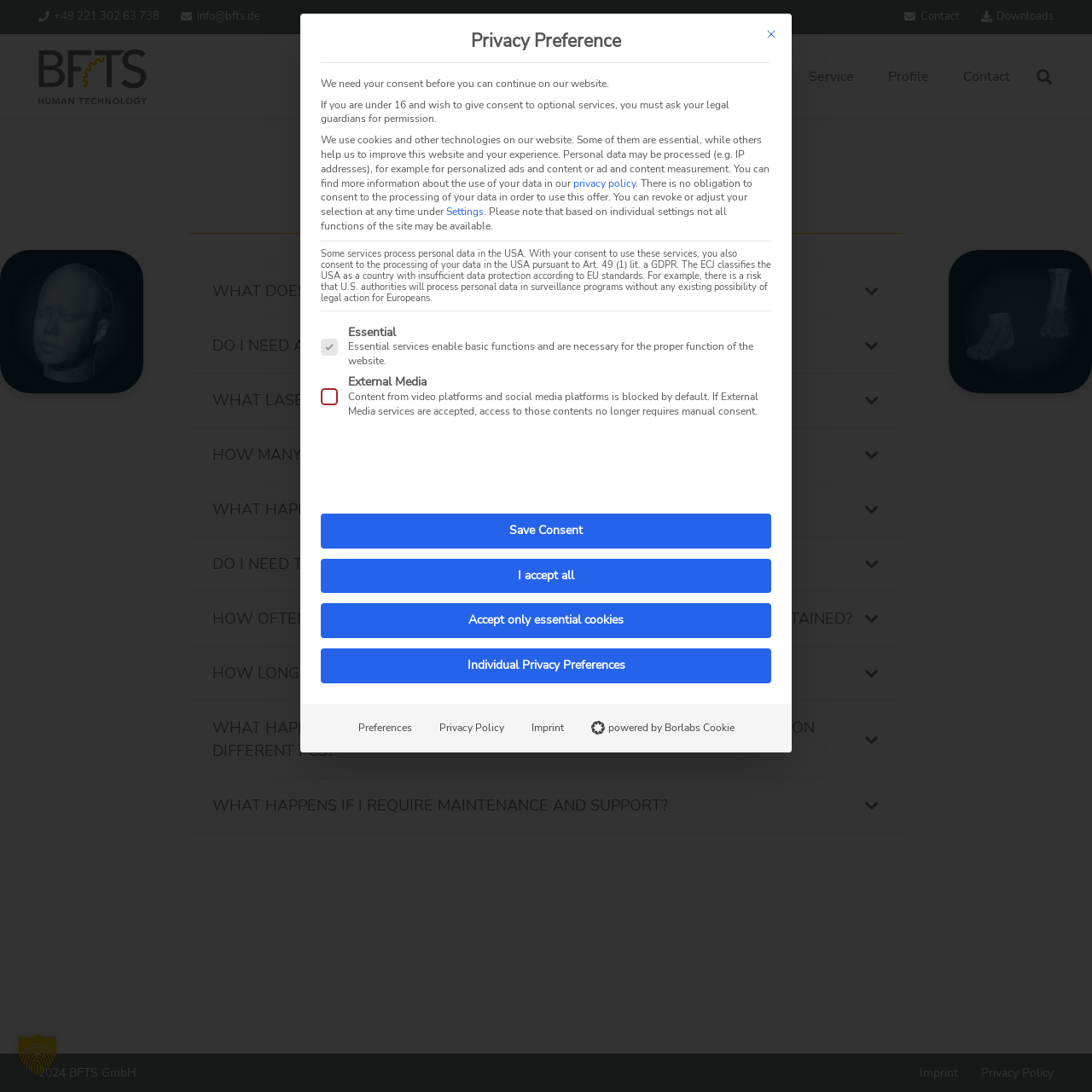Find the bounding box coordinates for the element that must be clicked to complete the instruction: "Click the 'WHAT DOES A SCANNING SYSTEM BUNDLE CONTAIN?' button". The coordinates should be four float numbers between 0 and 1, indicated as [left, top, right, bottom].

[0.174, 0.242, 0.826, 0.291]